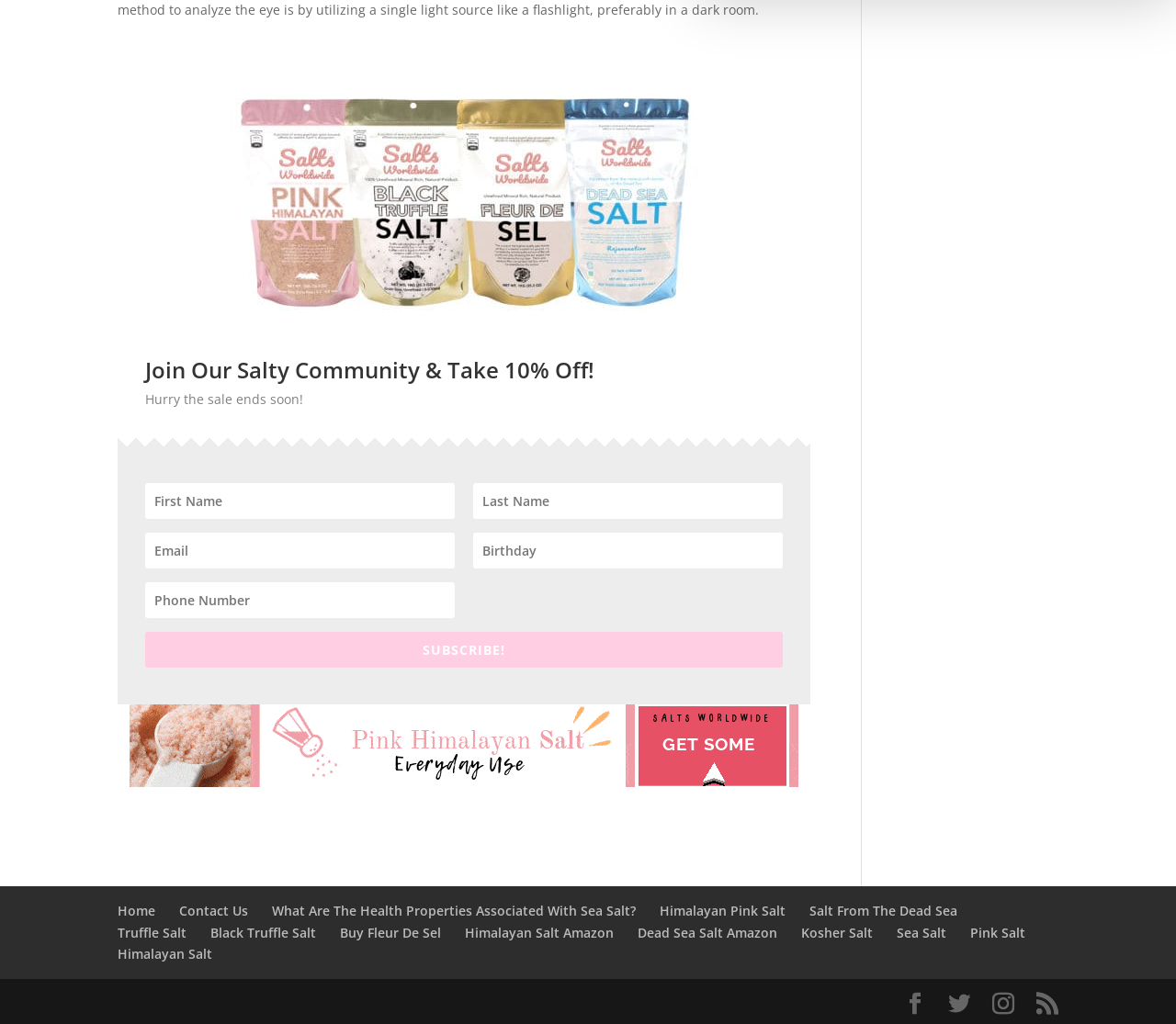Locate the bounding box coordinates of the element's region that should be clicked to carry out the following instruction: "Learn about Himalayan Pink Salt". The coordinates need to be four float numbers between 0 and 1, i.e., [left, top, right, bottom].

[0.561, 0.881, 0.668, 0.898]